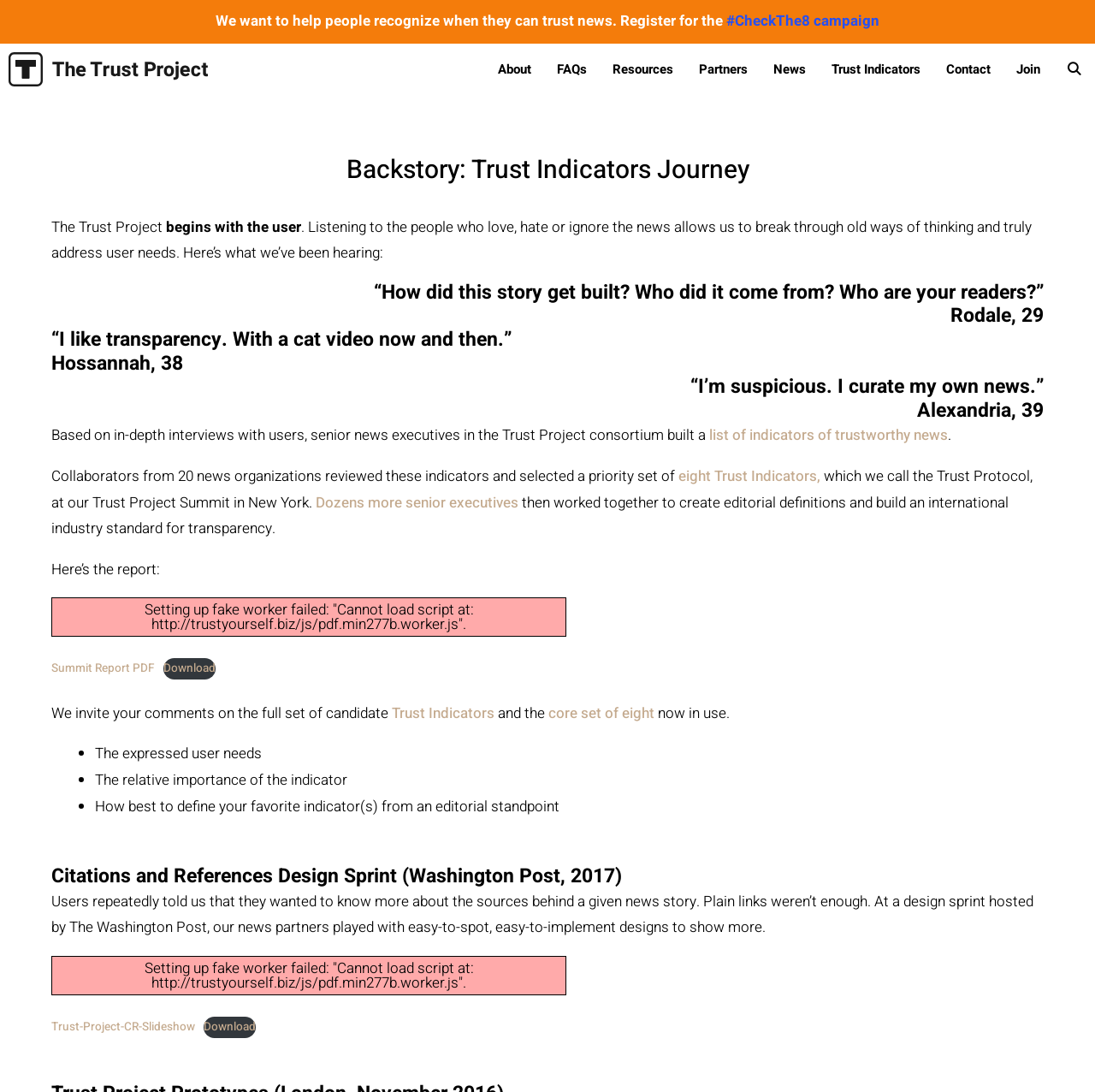Give a one-word or phrase response to the following question: How many news organizations participated in building the Trust Protocol?

20